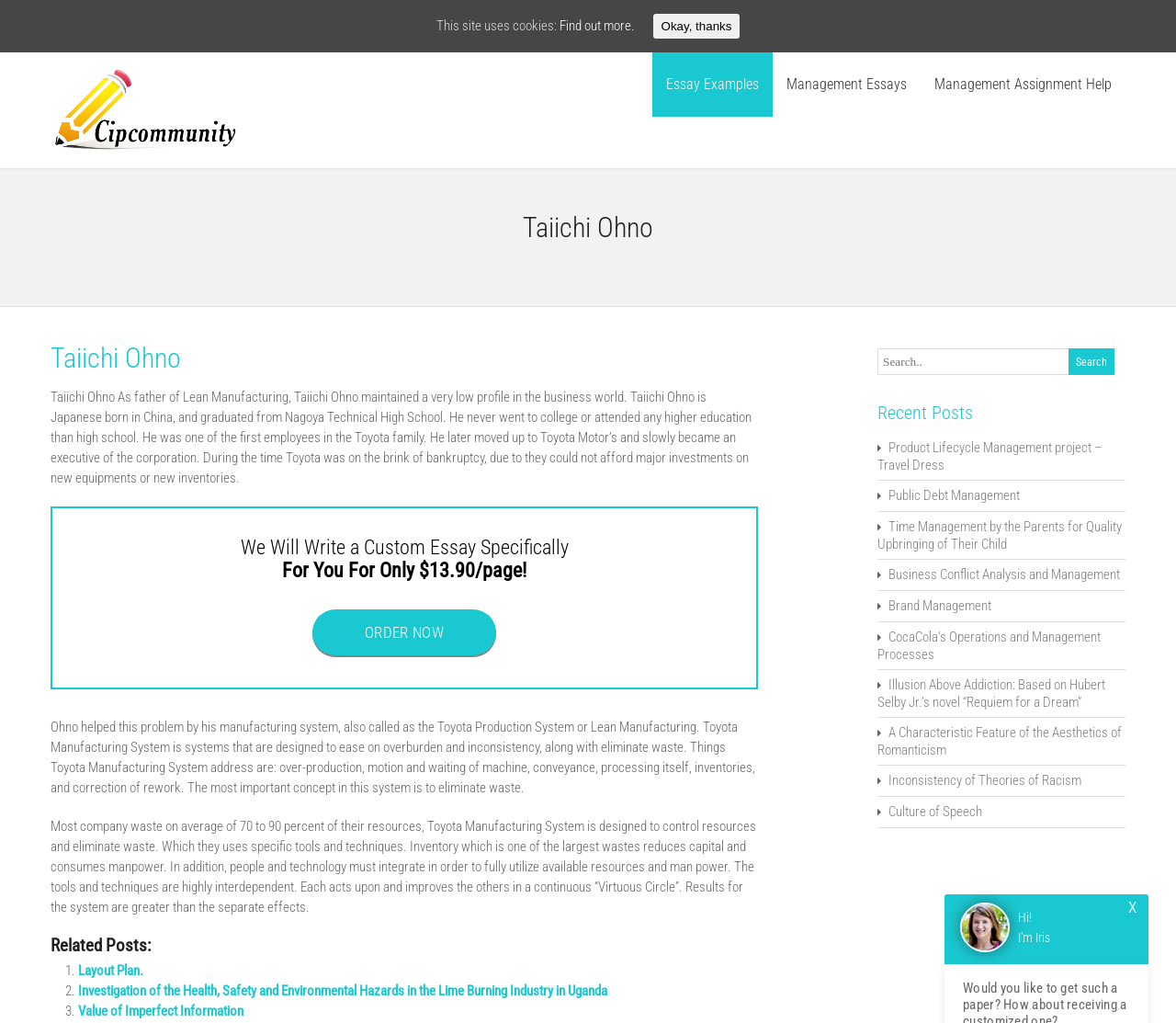What is the purpose of the 'ORDER NOW' button?
Based on the image, answer the question with a single word or brief phrase.

To place an order